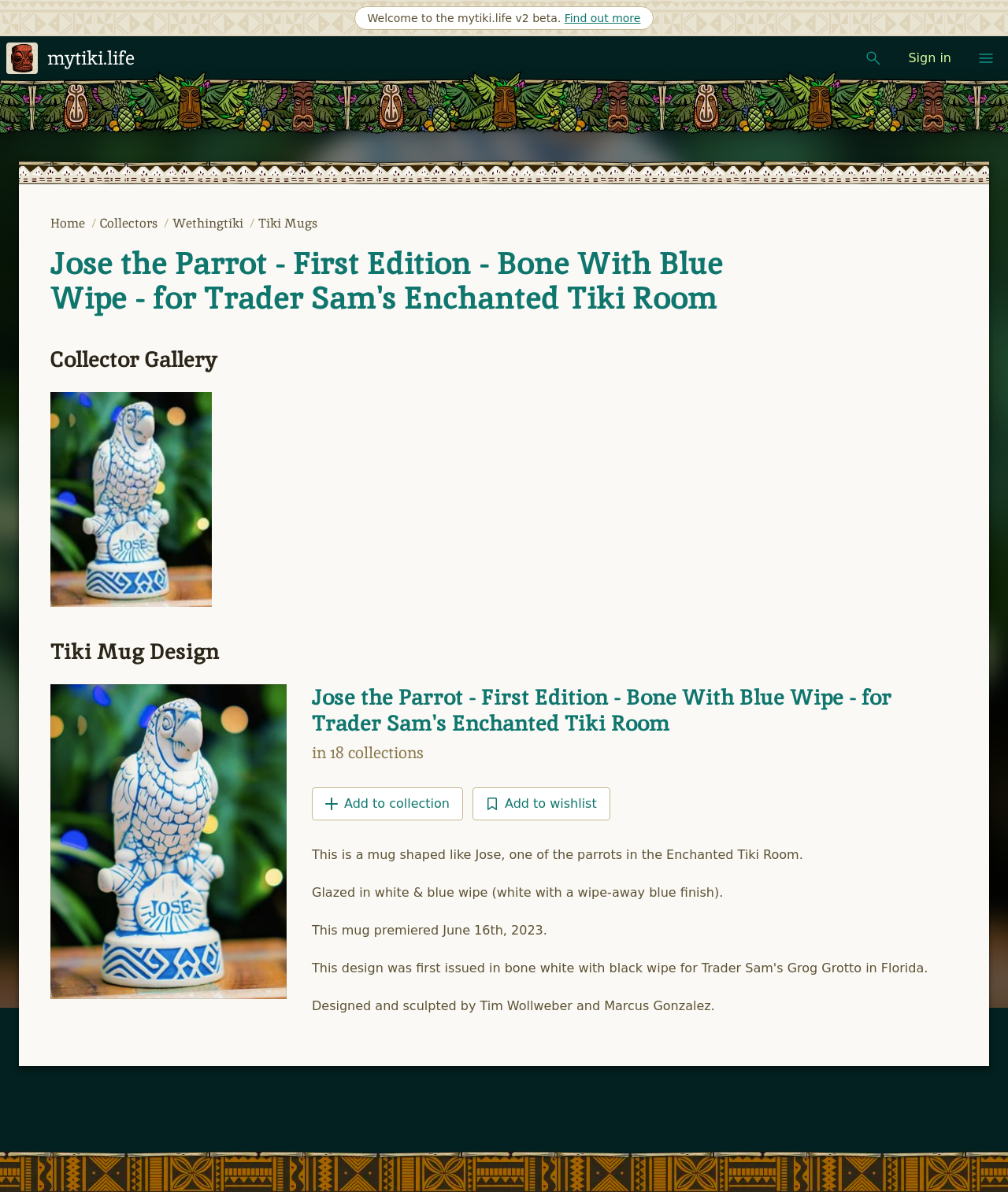Please give a concise answer to this question using a single word or phrase: 
What is the material of the tiki mug?

Bone